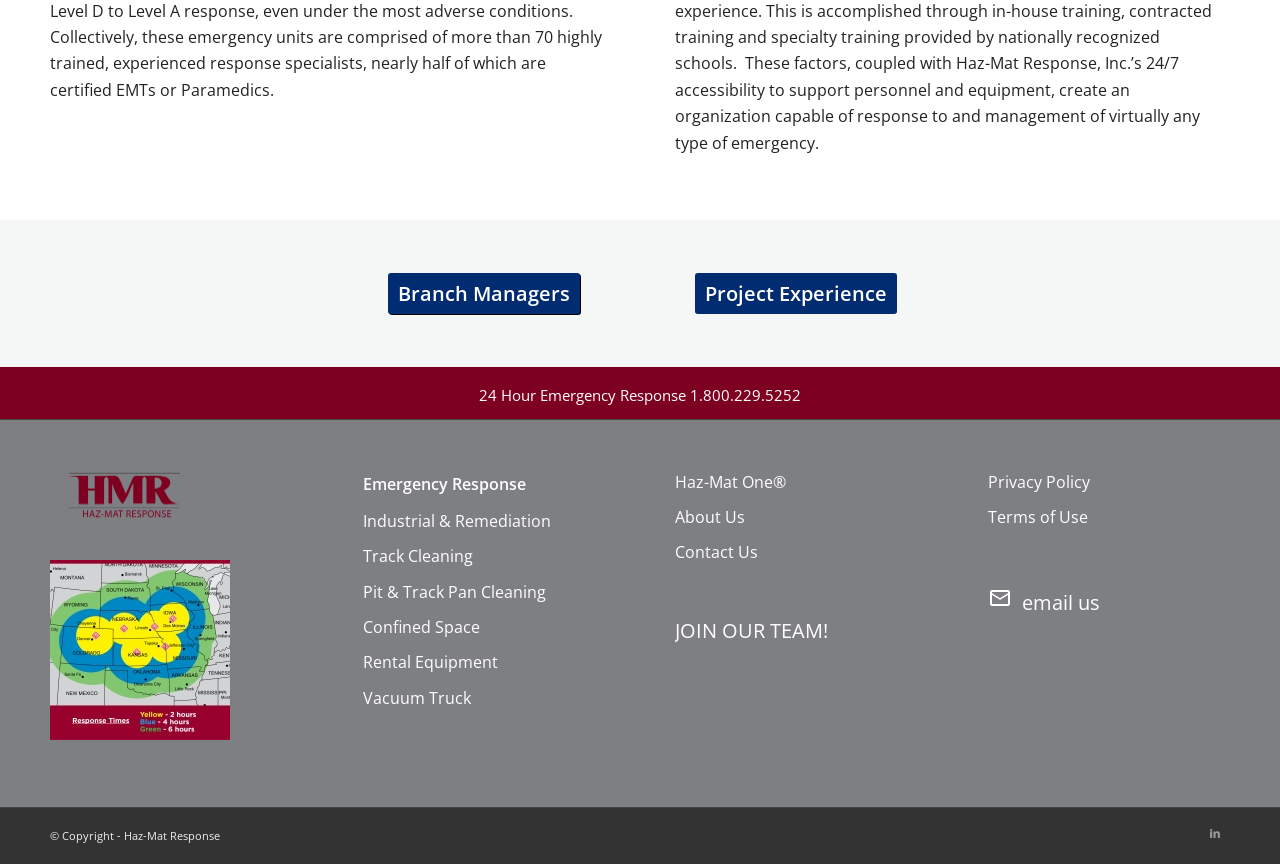What is the name of the logo at the top left of the webpage?
Use the information from the screenshot to give a comprehensive response to the question.

I found the logo by looking at the image with the description 'Haz-Mat Response Logo' which is located at [0.039, 0.538, 0.156, 0.605] on the webpage.